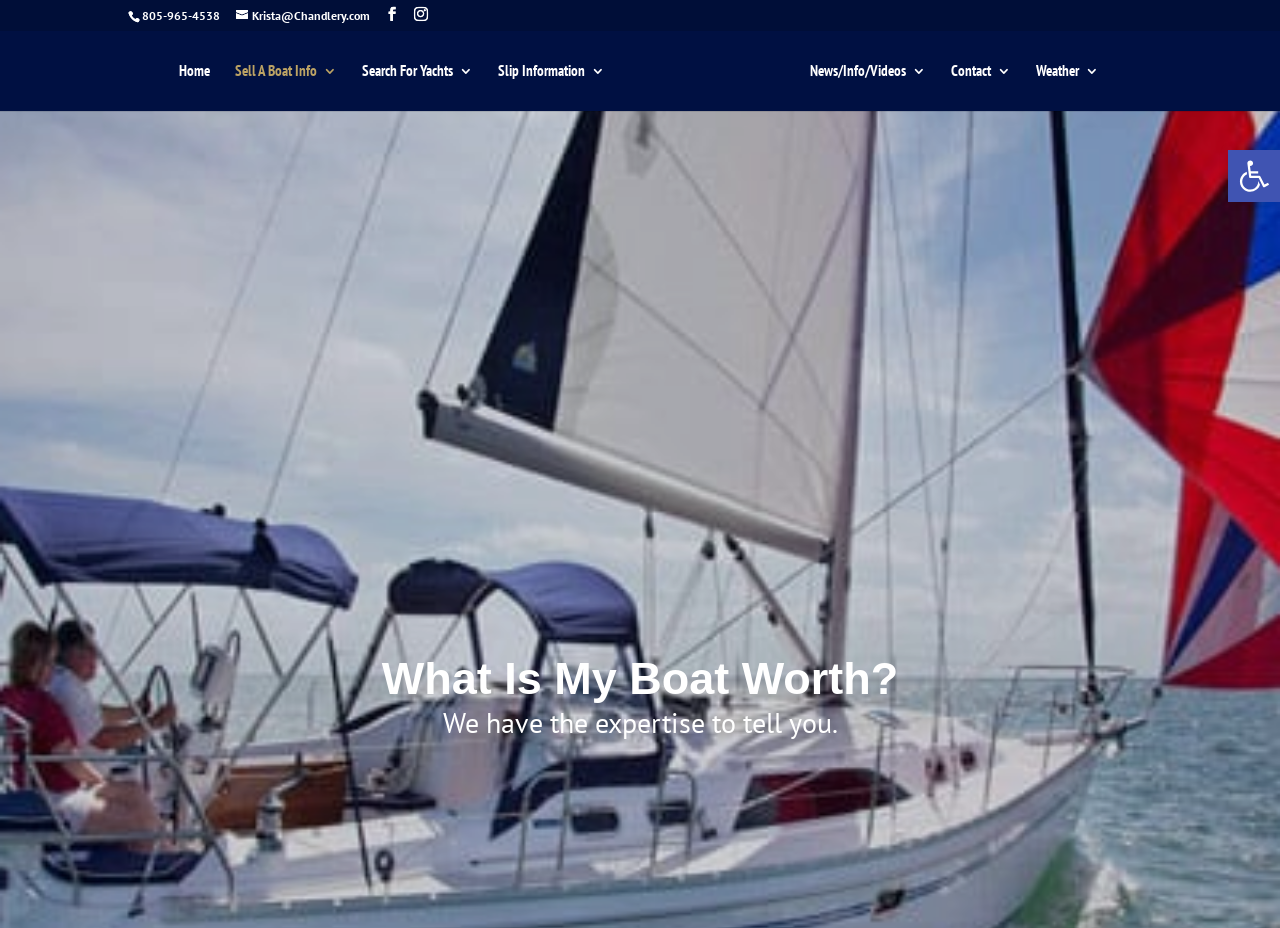Find and provide the bounding box coordinates for the UI element described here: "Krista@Chandlery.com". The coordinates should be given as four float numbers between 0 and 1: [left, top, right, bottom].

[0.184, 0.009, 0.289, 0.025]